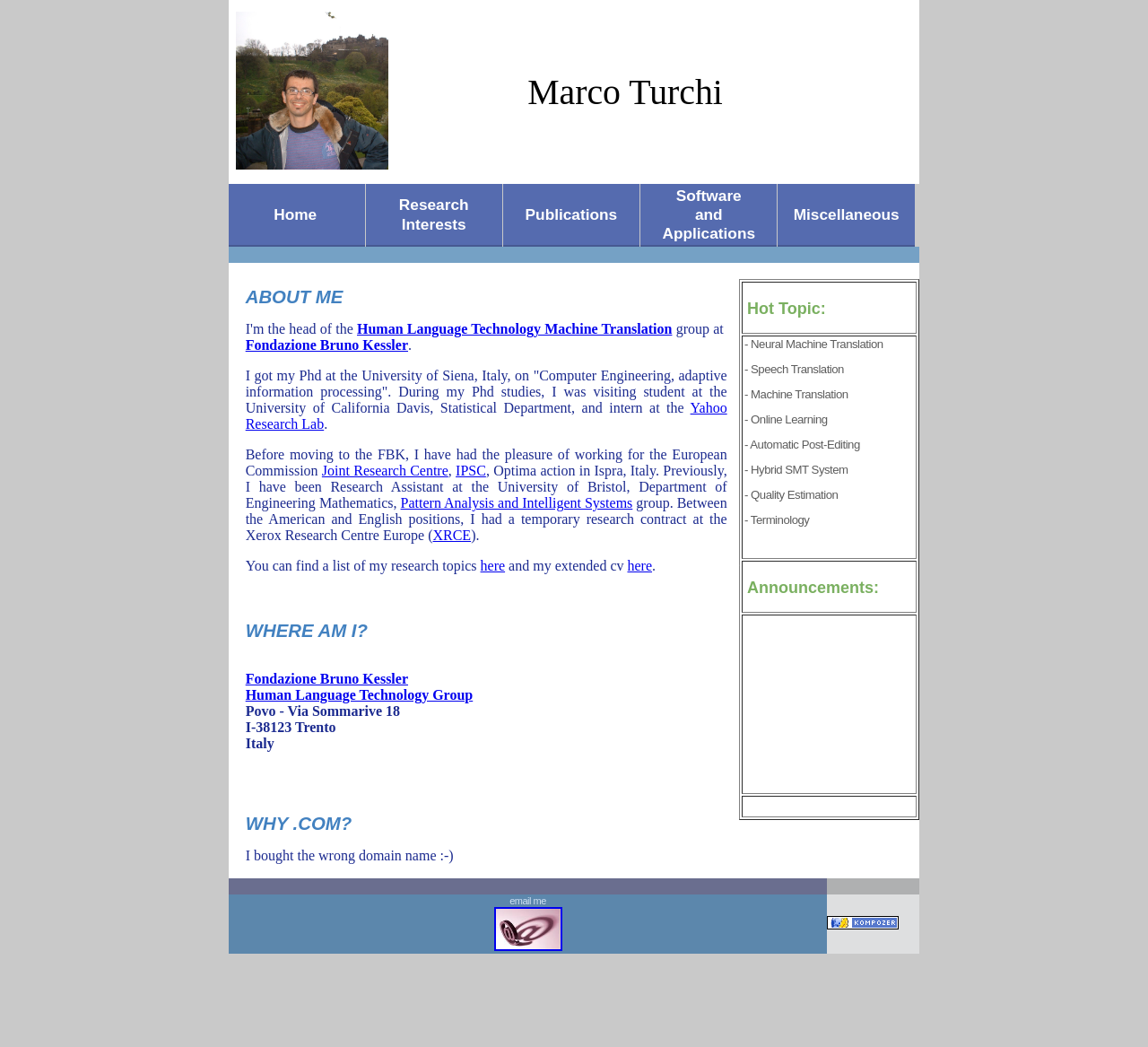Identify the bounding box coordinates for the element that needs to be clicked to fulfill this instruction: "view shopping cart". Provide the coordinates in the format of four float numbers between 0 and 1: [left, top, right, bottom].

None